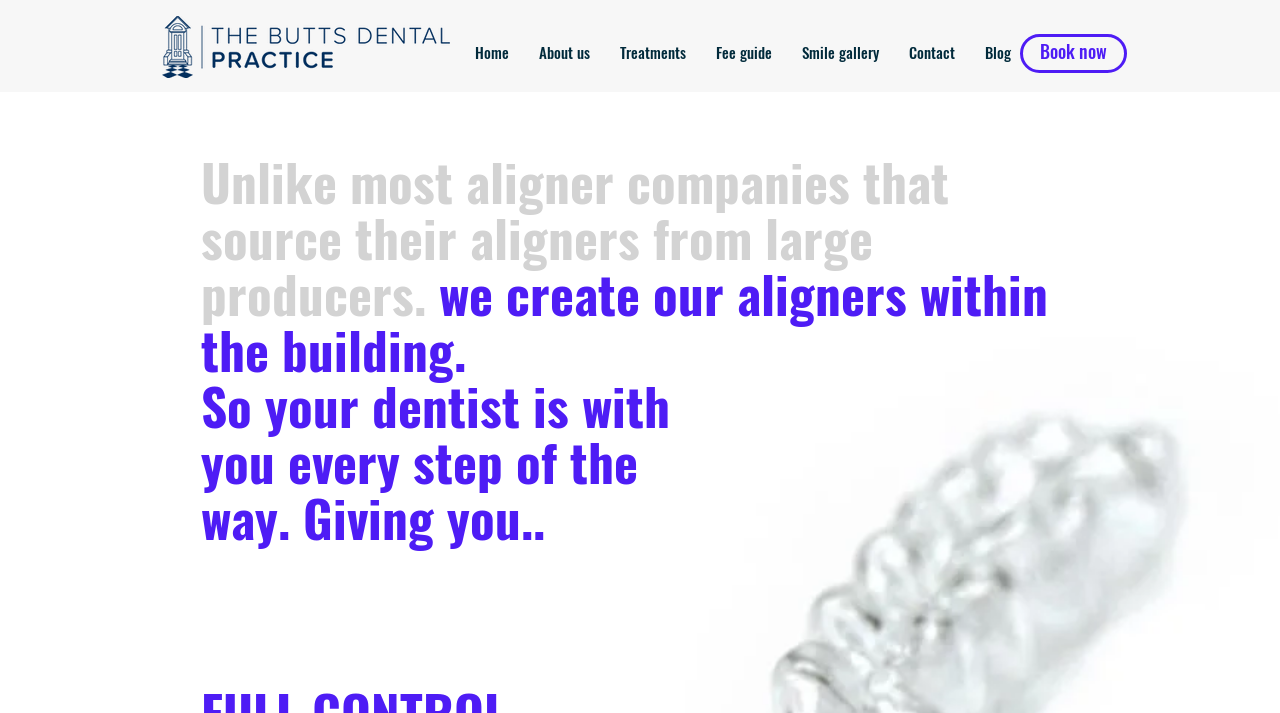Using the given element description, provide the bounding box coordinates (top-left x, top-left y, bottom-right x, bottom-right y) for the corresponding UI element in the screenshot: About us

[0.409, 0.052, 0.473, 0.094]